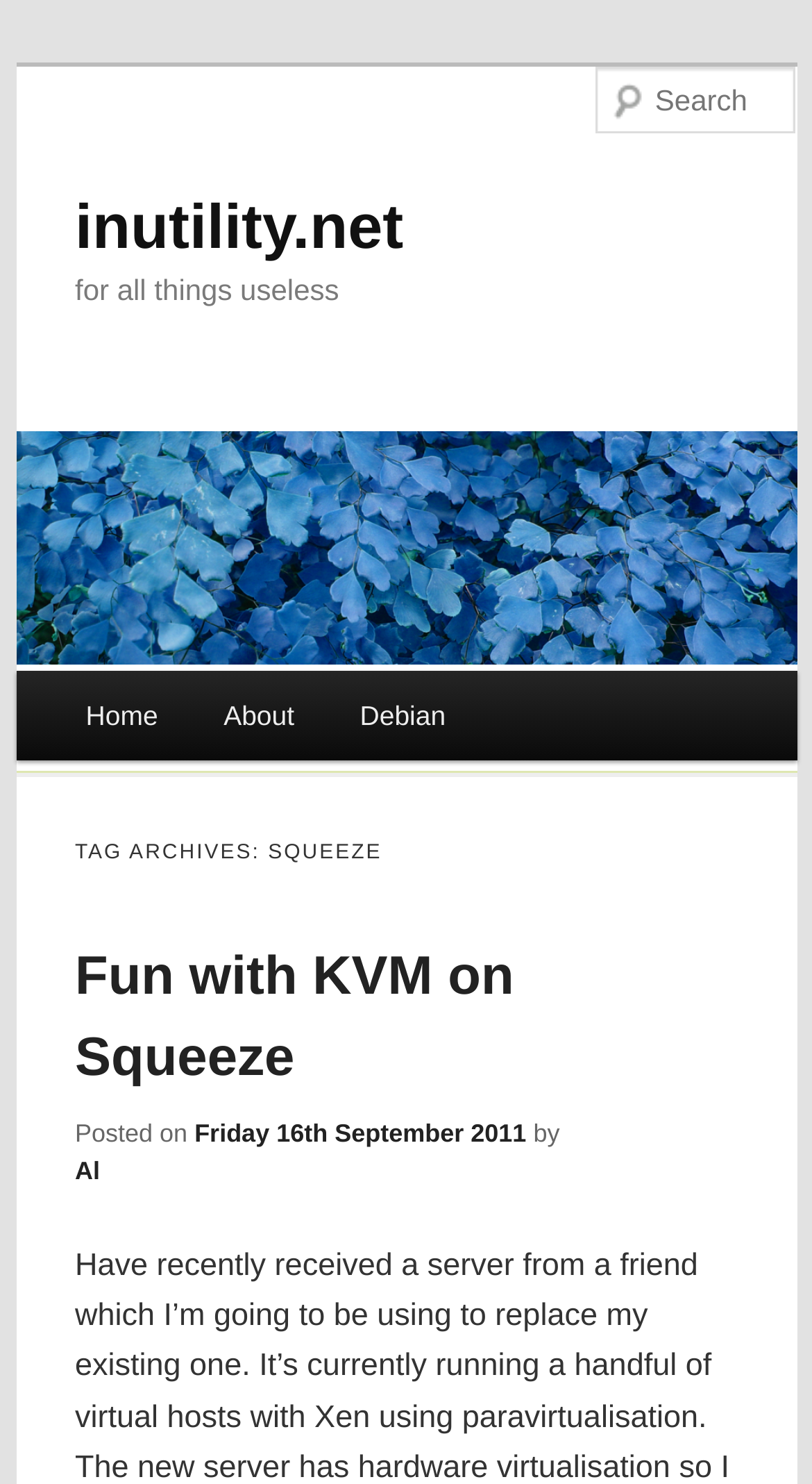Given the element description Skip to content, predict the bounding box coordinates for the UI element in the webpage screenshot. The format should be (top-left x, top-left y, bottom-right x, bottom-right y), and the values should be between 0 and 1.

[0.092, 0.452, 0.186, 0.662]